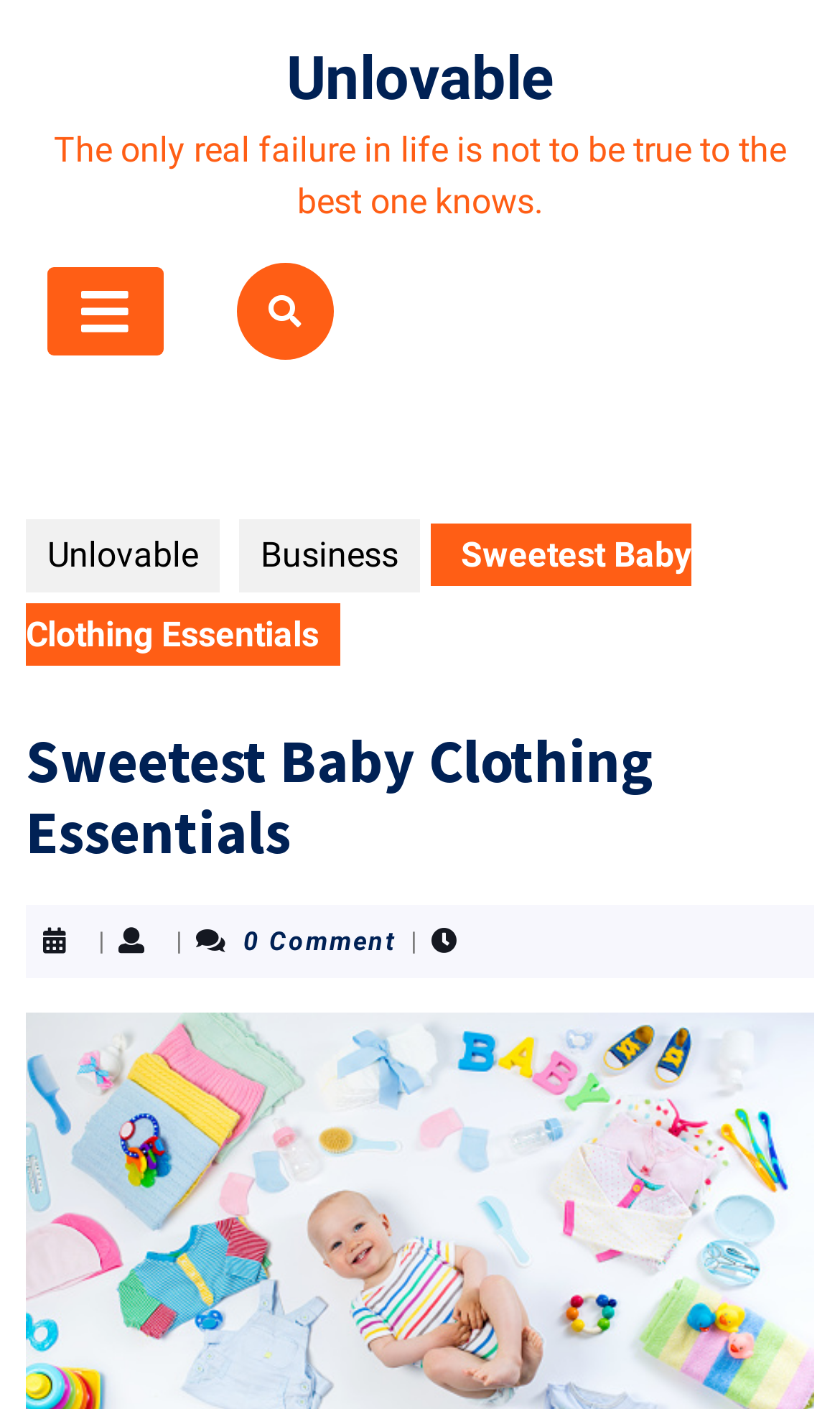Provide a brief response in the form of a single word or phrase:
What is the quote on the webpage?

The only real failure in life